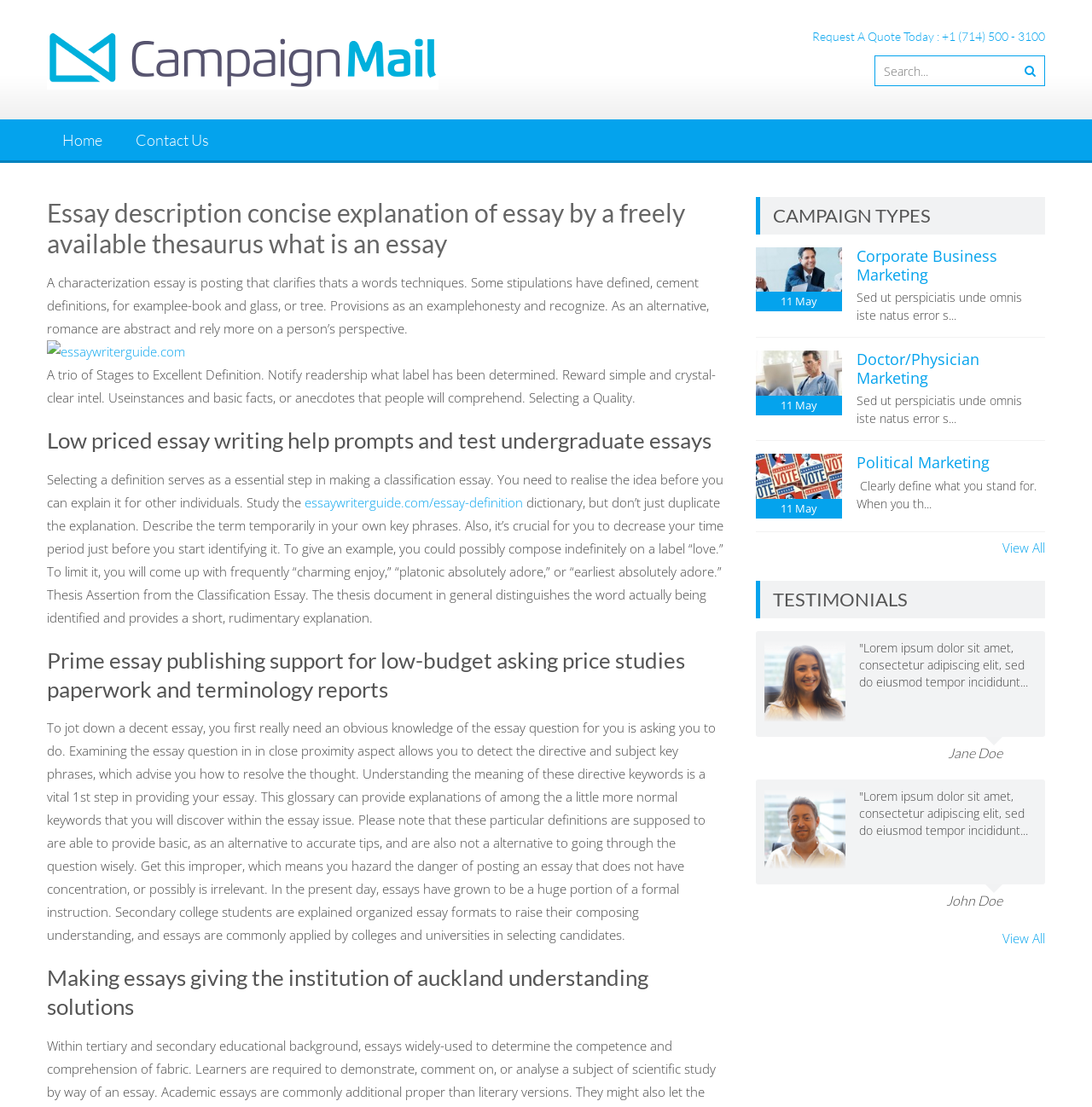What is the phone number to request a quote?
Based on the screenshot, provide a one-word or short-phrase response.

+1 (714) 500 - 3100